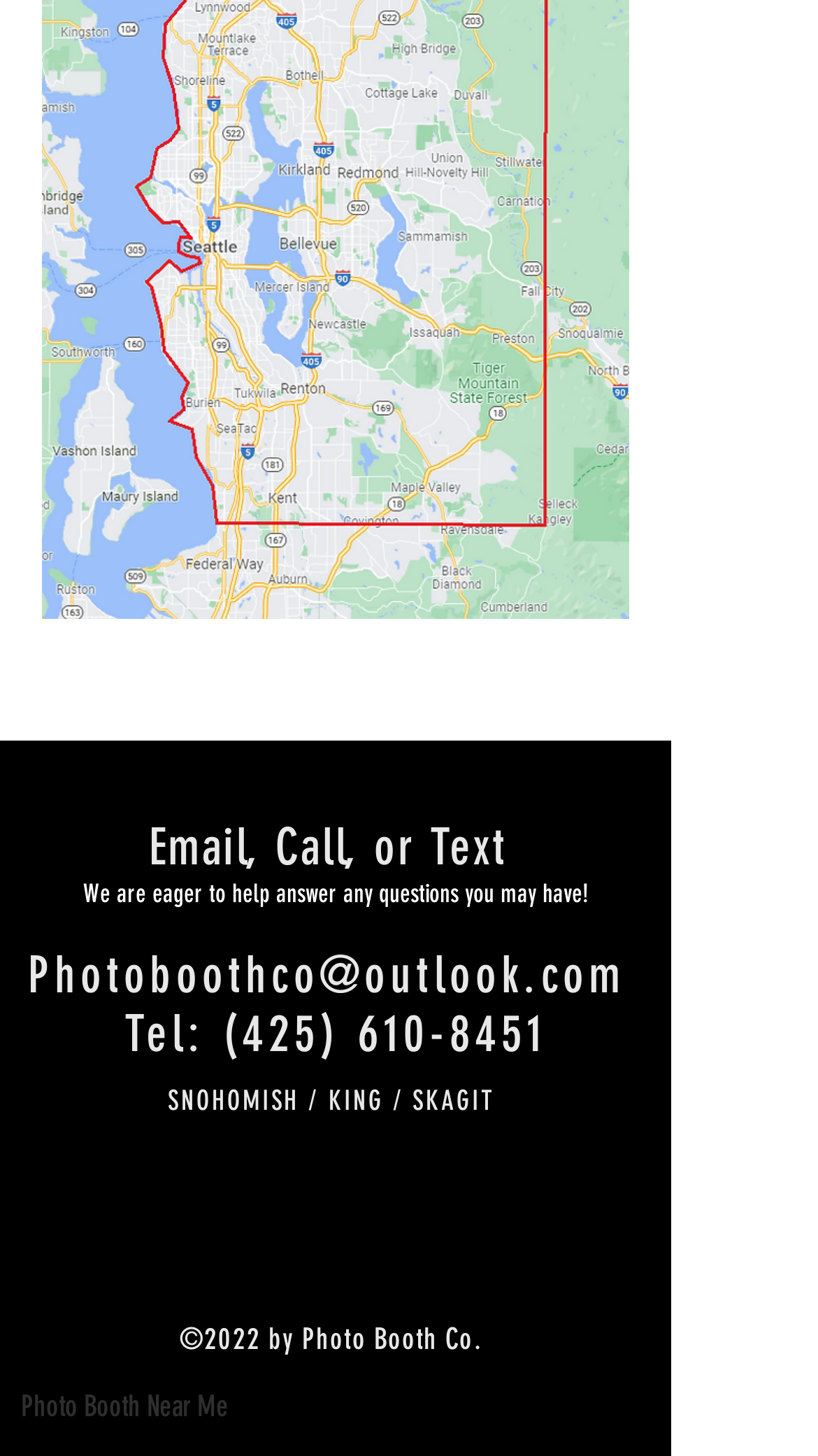Using the information in the image, give a comprehensive answer to the question: 
What is the company's phone number?

The company's phone number can be found in the contact information section, which is located in the middle of the webpage. It is written as '(425) 610-8451' and is a clickable link.